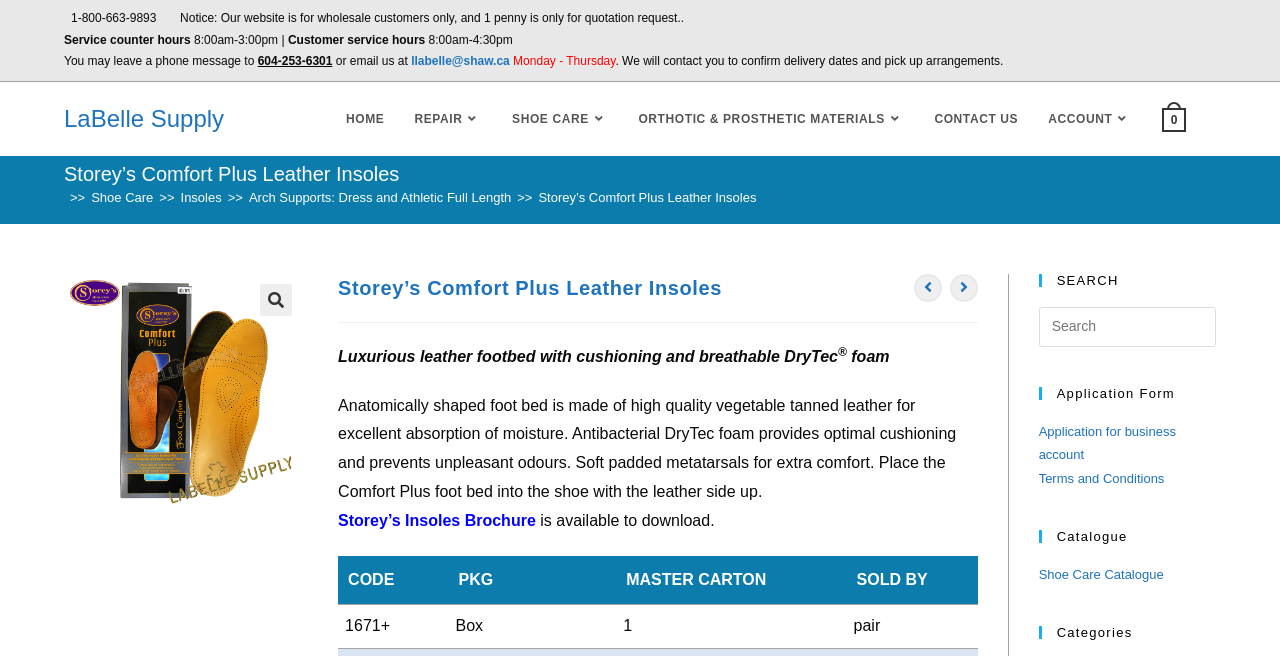Identify the bounding box coordinates of the clickable region to carry out the given instruction: "Call customer service".

[0.201, 0.083, 0.26, 0.104]